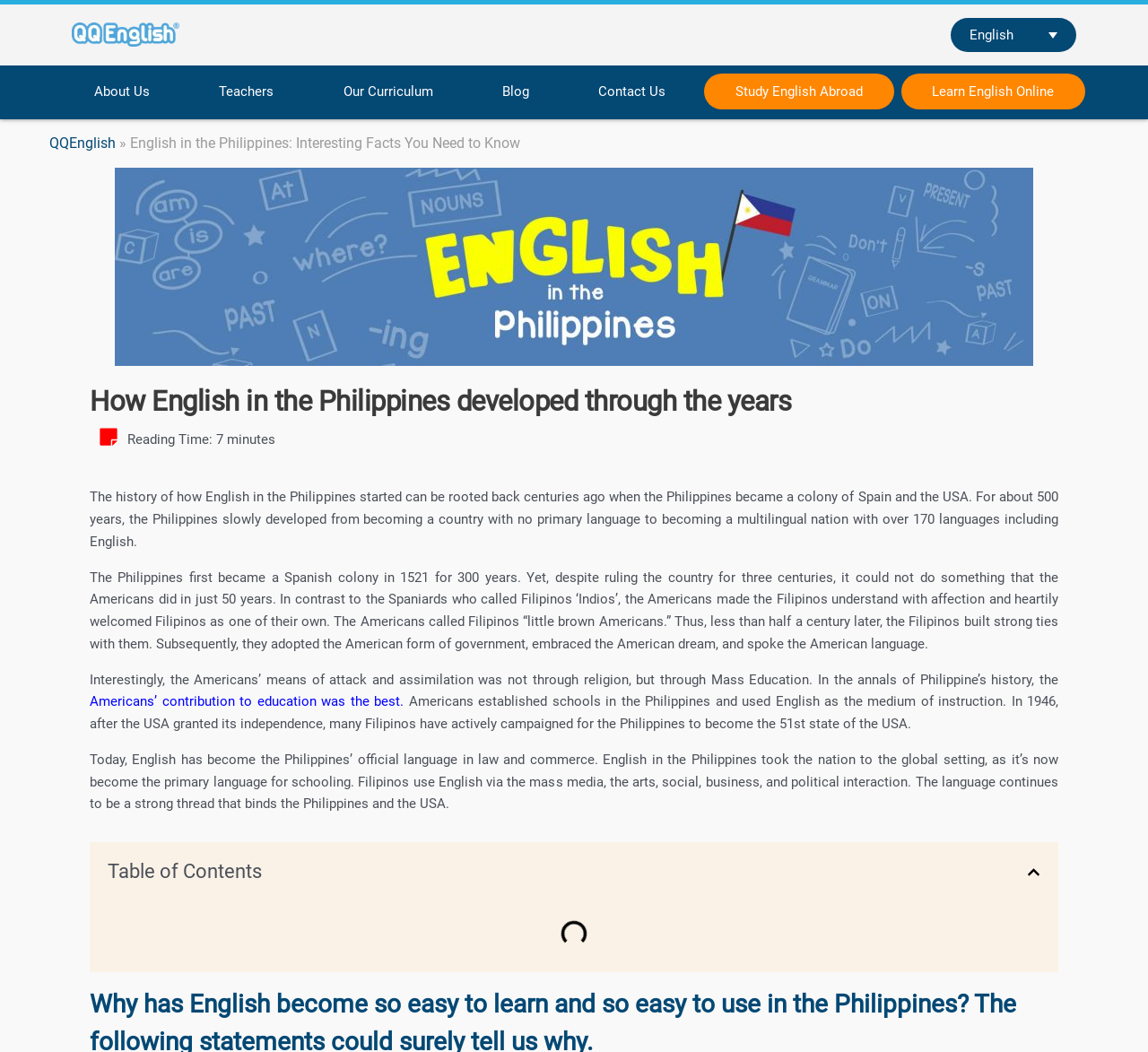Given the element description: "Study English Abroad", predict the bounding box coordinates of the UI element it refers to, using four float numbers between 0 and 1, i.e., [left, top, right, bottom].

[0.613, 0.07, 0.779, 0.104]